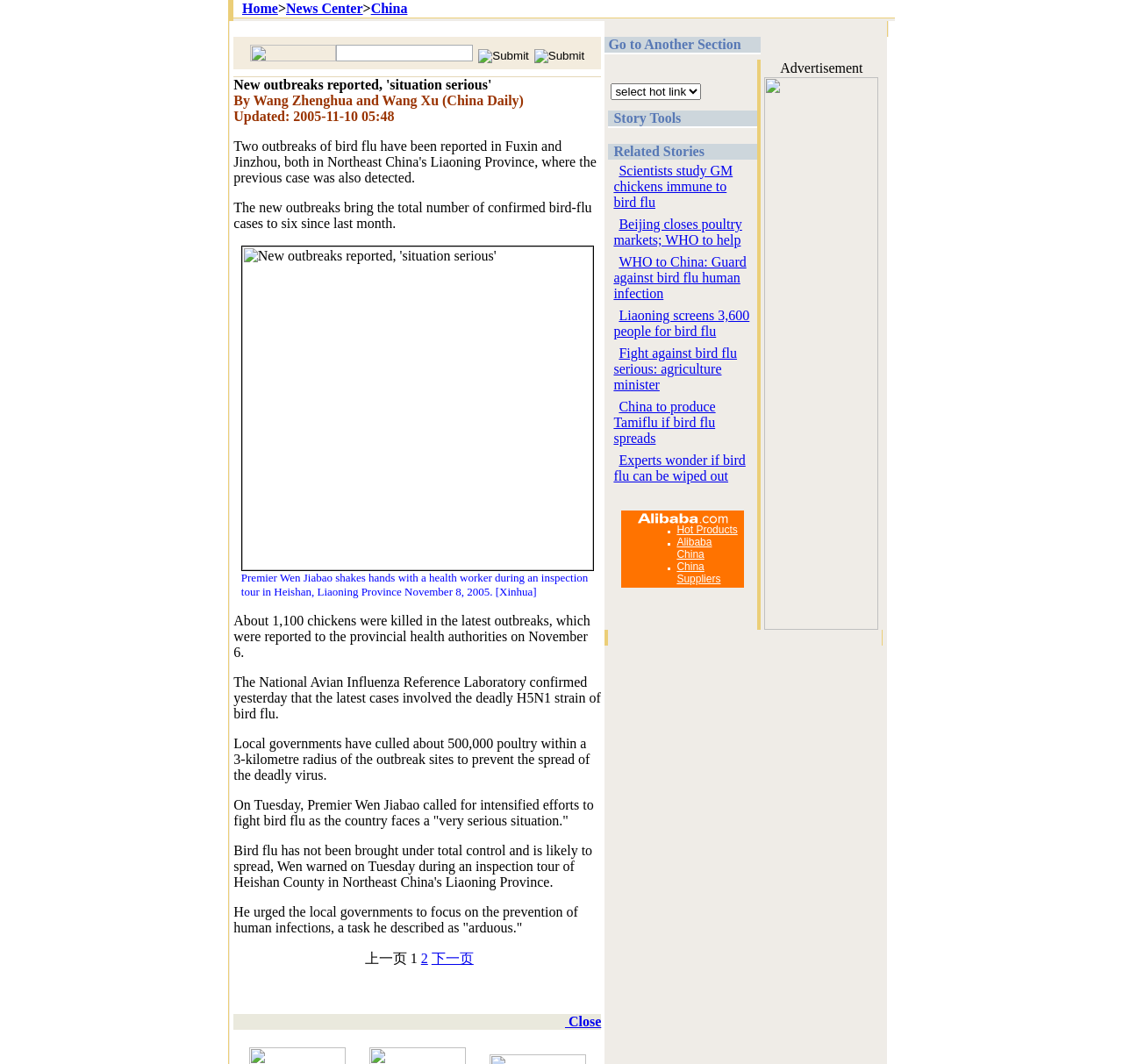Please identify the bounding box coordinates of the element on the webpage that should be clicked to follow this instruction: "Enter text in the textbox". The bounding box coordinates should be given as four float numbers between 0 and 1, formatted as [left, top, right, bottom].

[0.299, 0.042, 0.421, 0.058]